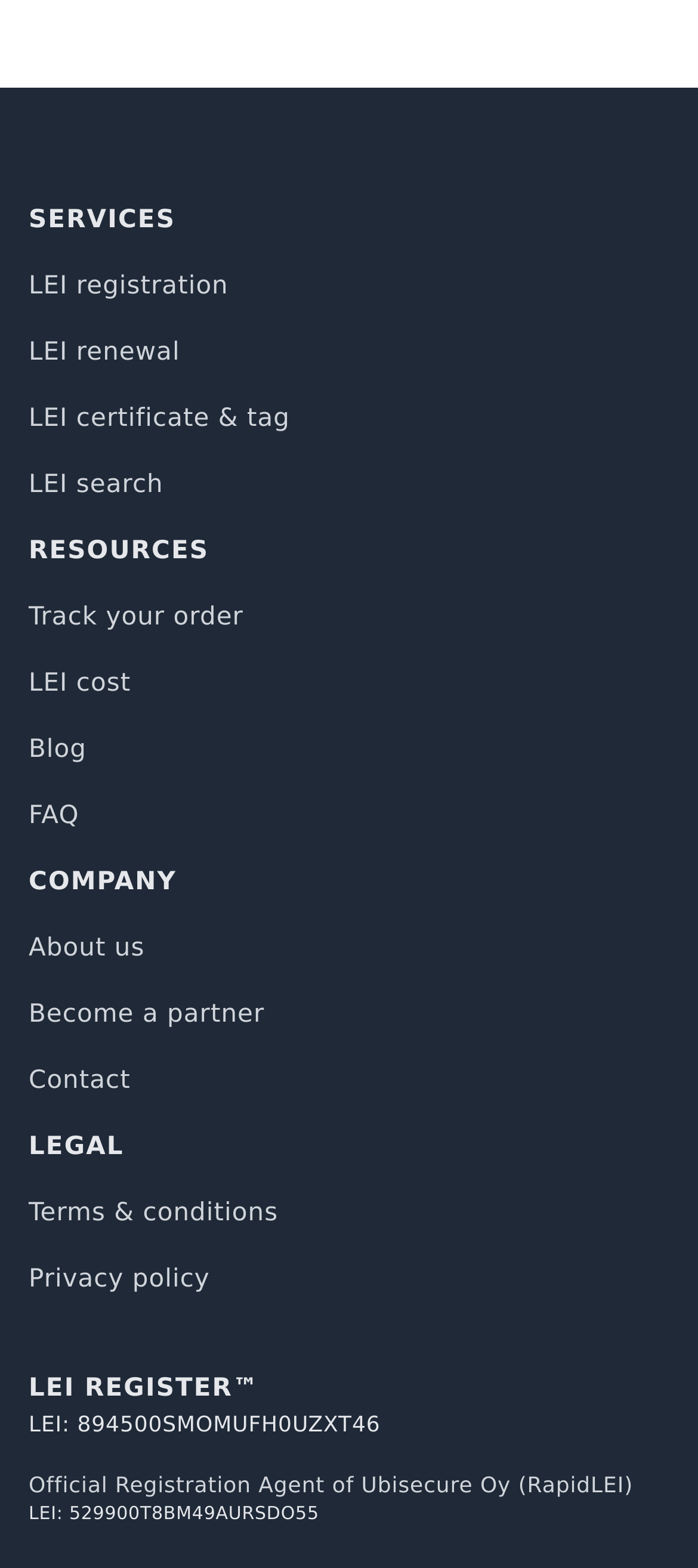What is the company name mentioned on the webpage?
Based on the image, give a one-word or short phrase answer.

LEI REGISTER